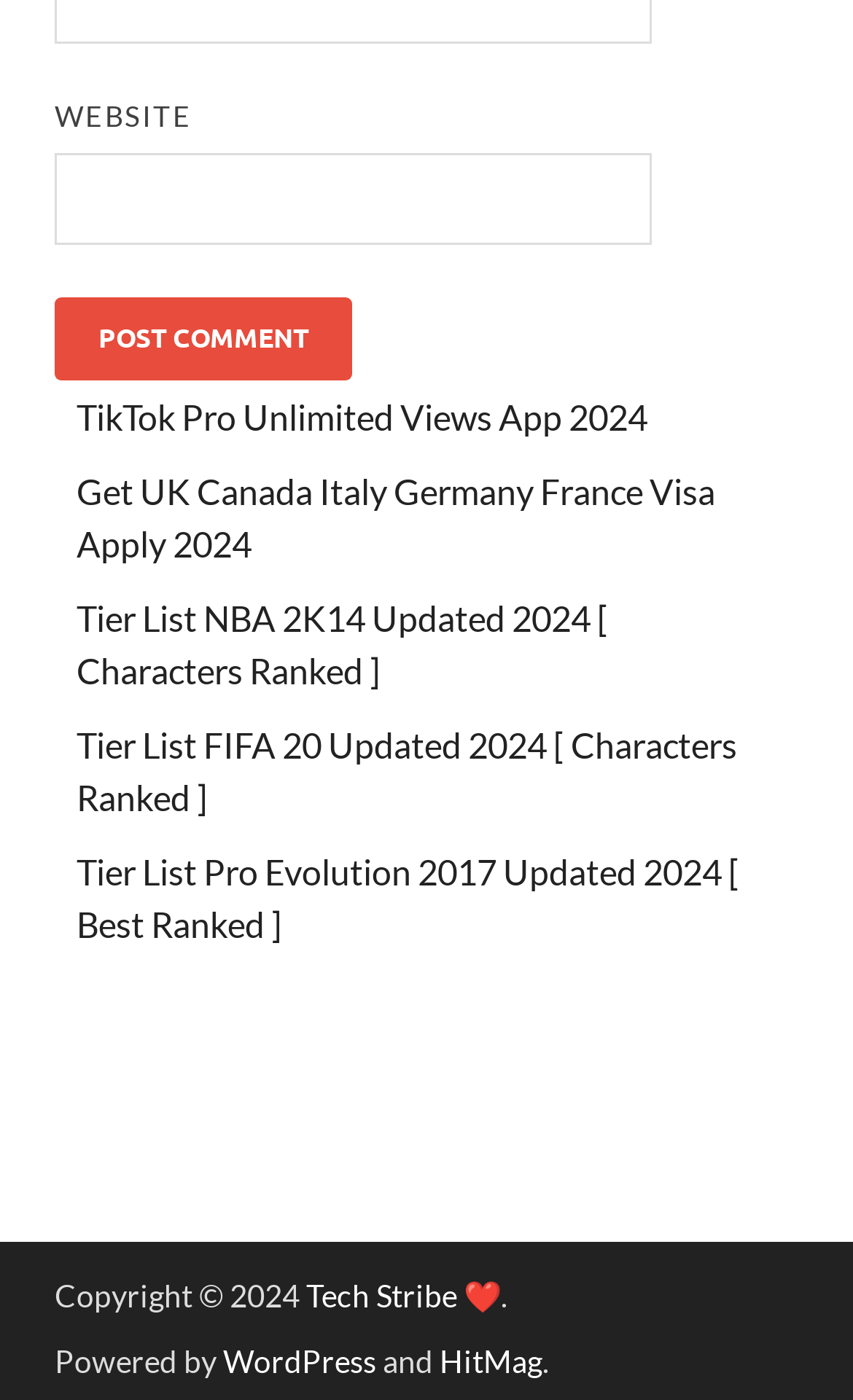Based on the image, give a detailed response to the question: What is the name of the website?

The link at the bottom of the webpage reads 'Tech Stribe ❤️', indicating that the name of the website is Tech Stribe.